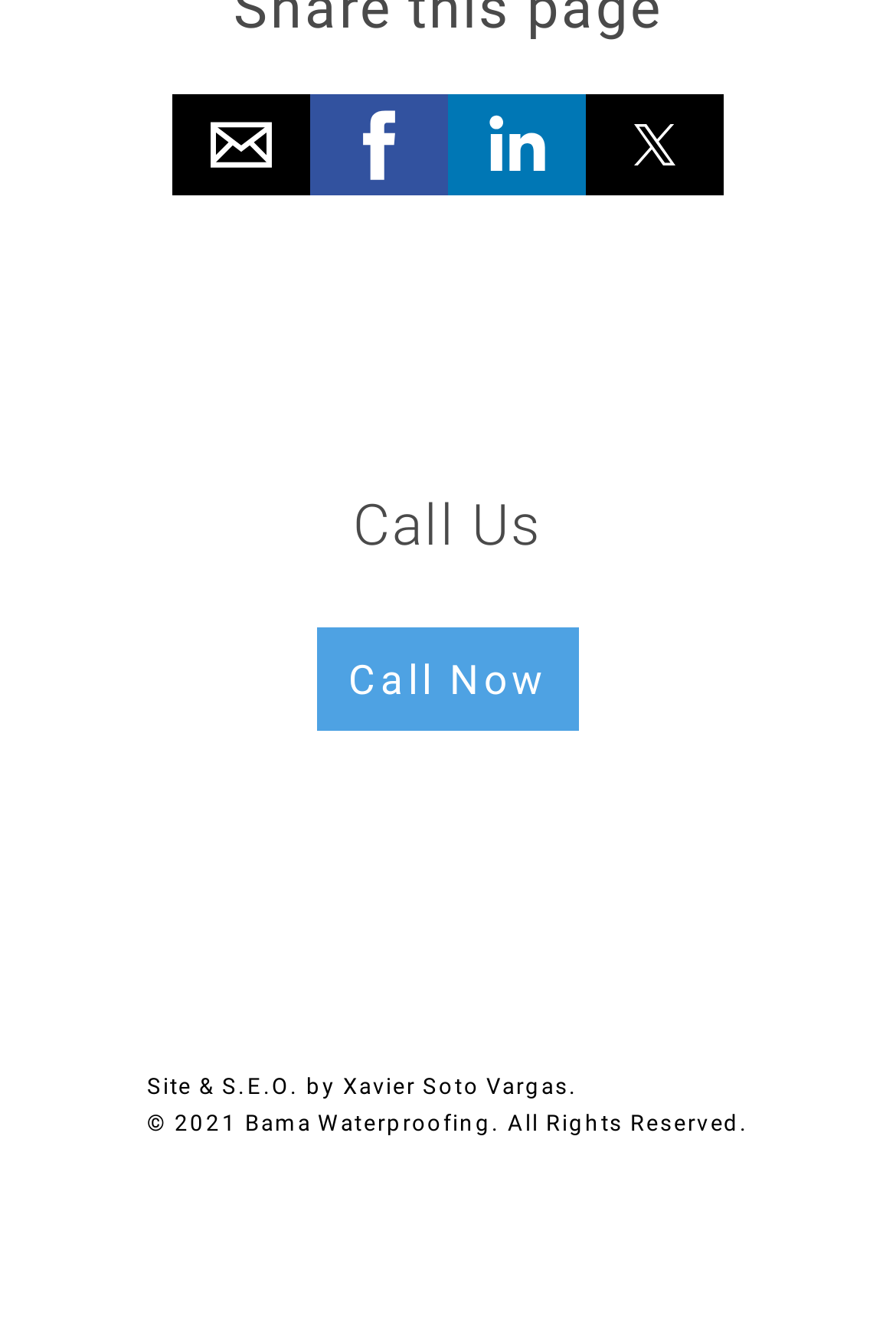Look at the image and give a detailed response to the following question: How many social media share buttons are there?

I counted the number of social media share buttons, which are 'Share by email', 'Share by facebook', 'Share by linkedin', and 'Share by twitter', and found that there are 4 buttons in total.